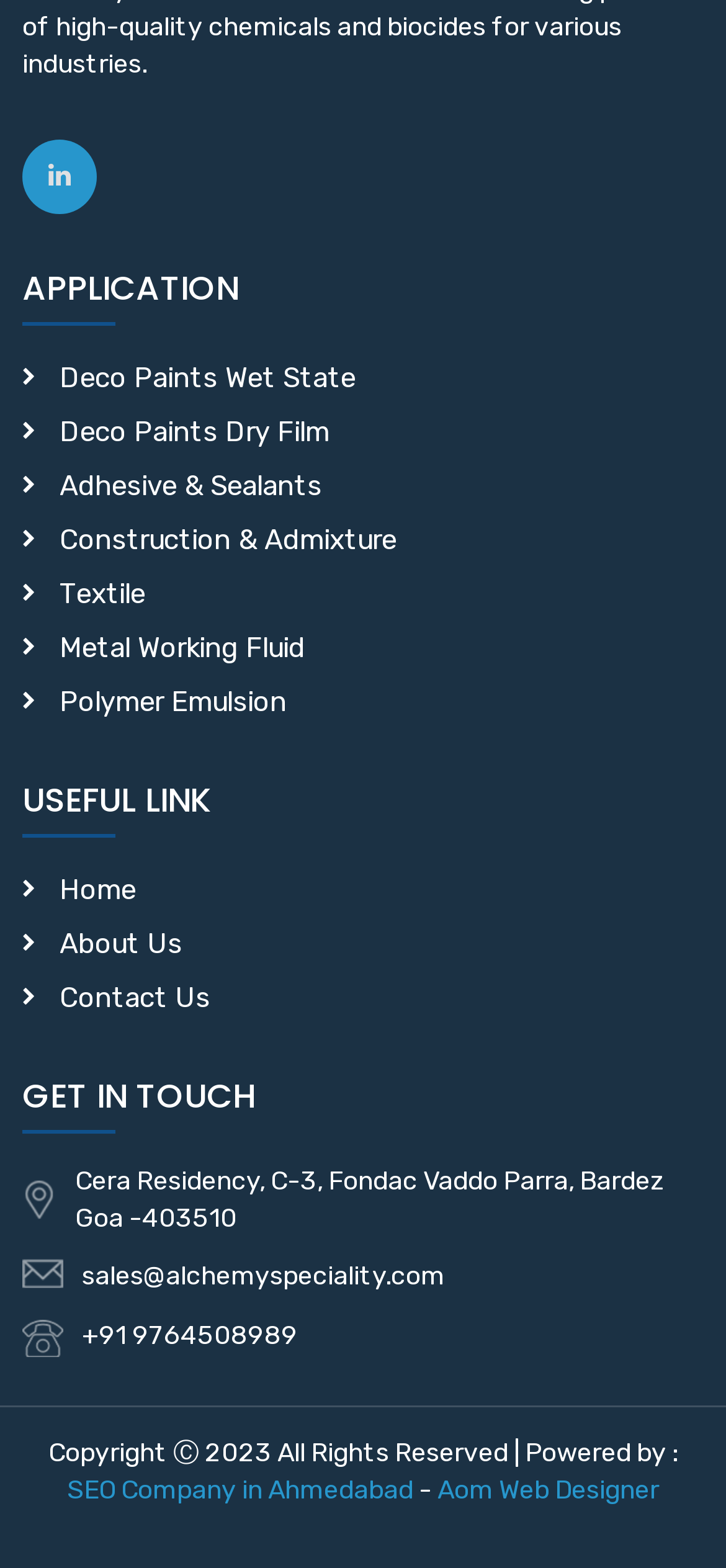Identify the bounding box coordinates necessary to click and complete the given instruction: "Go to About Us".

[0.082, 0.588, 0.251, 0.622]